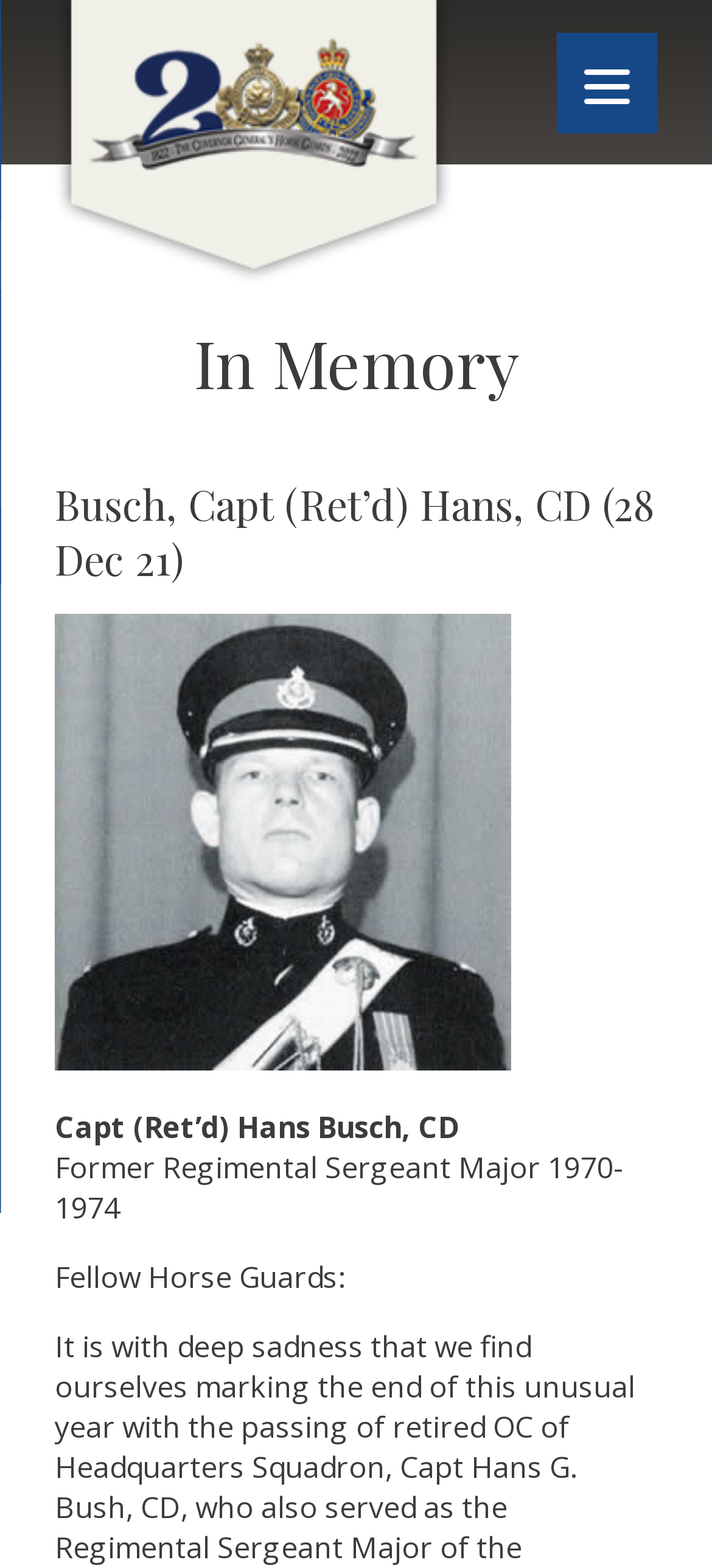What is the name of the organization associated with the webpage?
Answer with a single word or phrase, using the screenshot for reference.

The Governor General's Horse Guards Cavalry & Historical Society